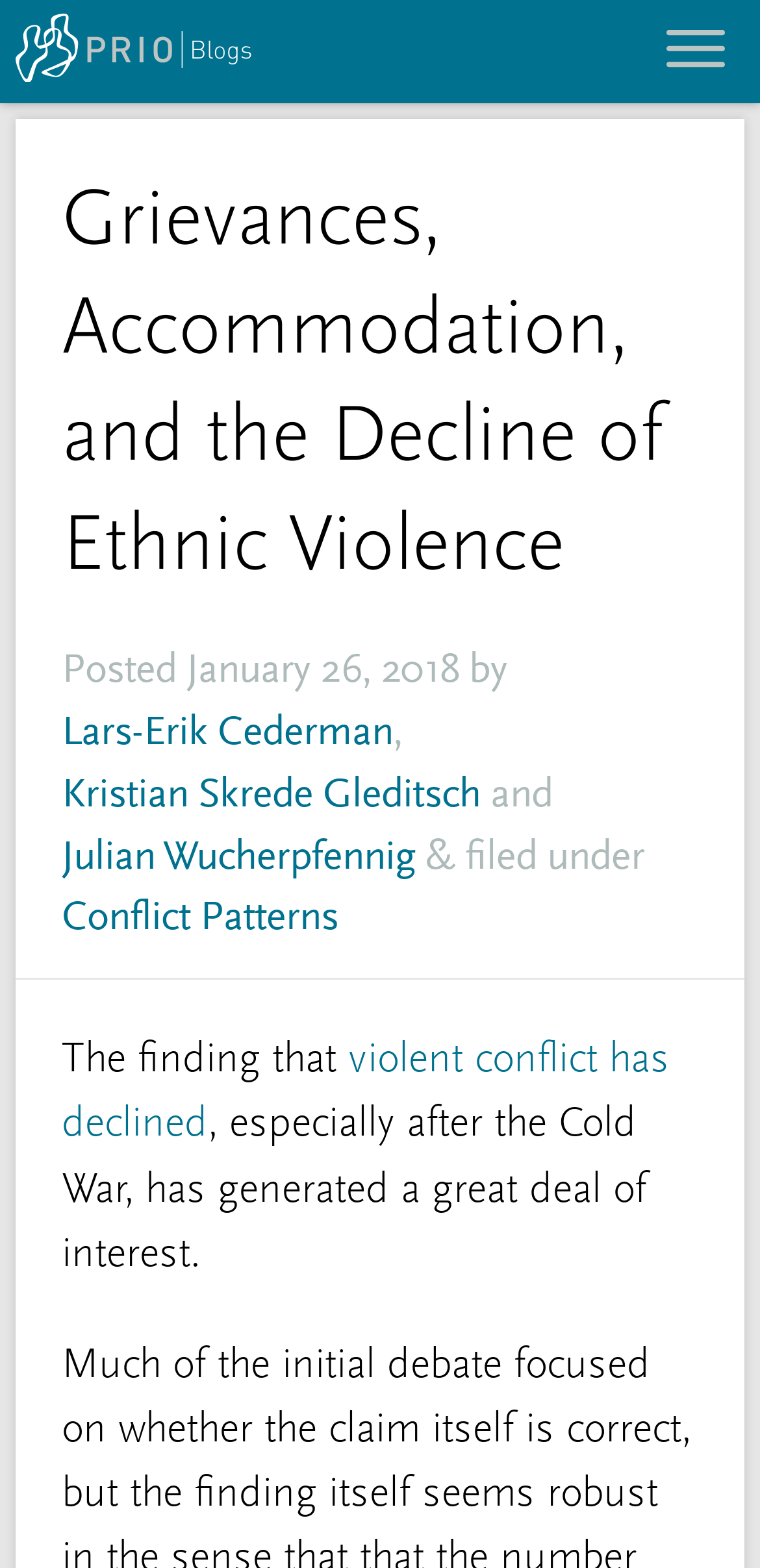What is the category of the article?
Use the information from the screenshot to give a comprehensive response to the question.

I found the category by looking at the section that says 'filed under' and then lists the category, which is Conflict Patterns.